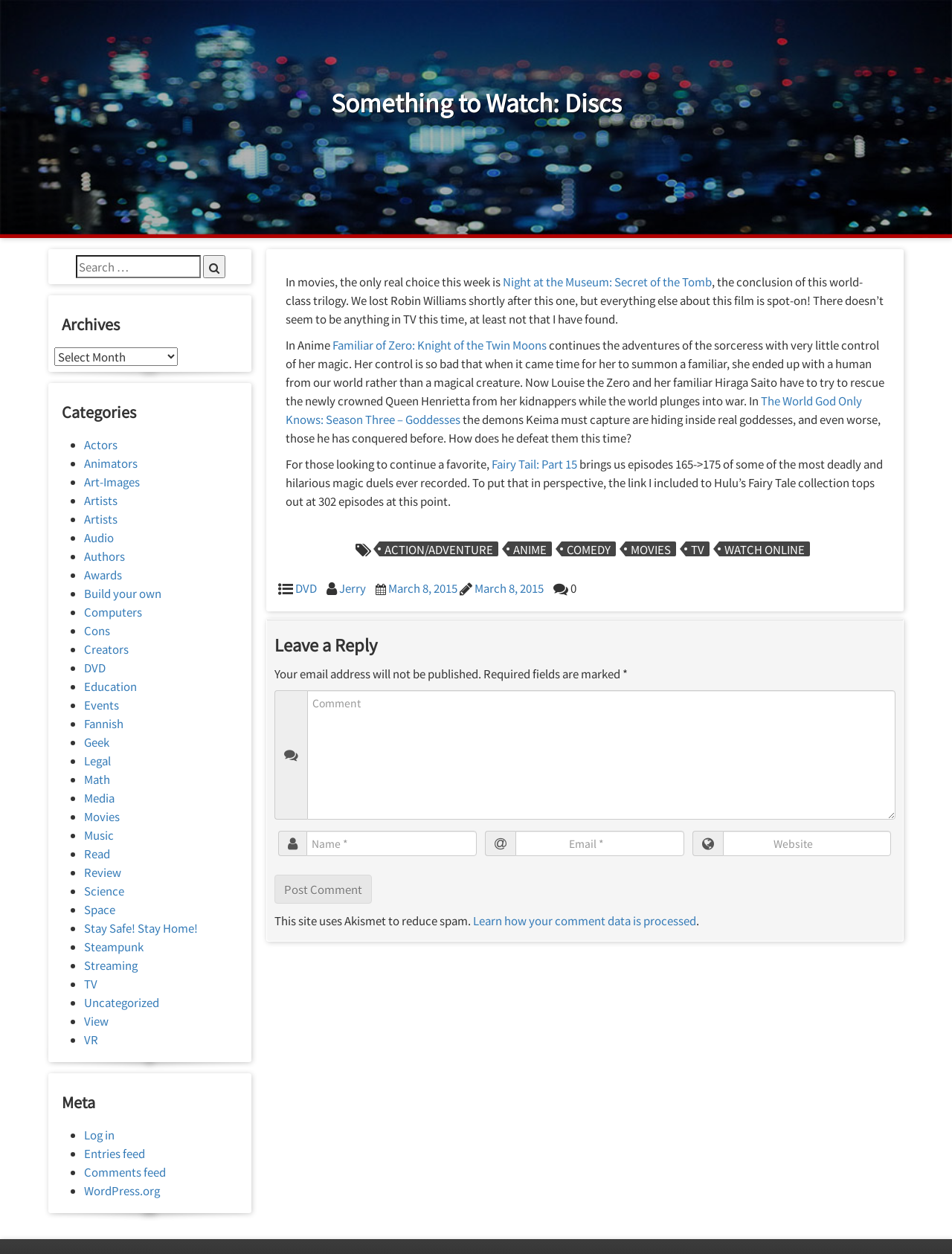Please identify the bounding box coordinates of the clickable region that I should interact with to perform the following instruction: "Post a comment". The coordinates should be expressed as four float numbers between 0 and 1, i.e., [left, top, right, bottom].

[0.288, 0.698, 0.39, 0.721]